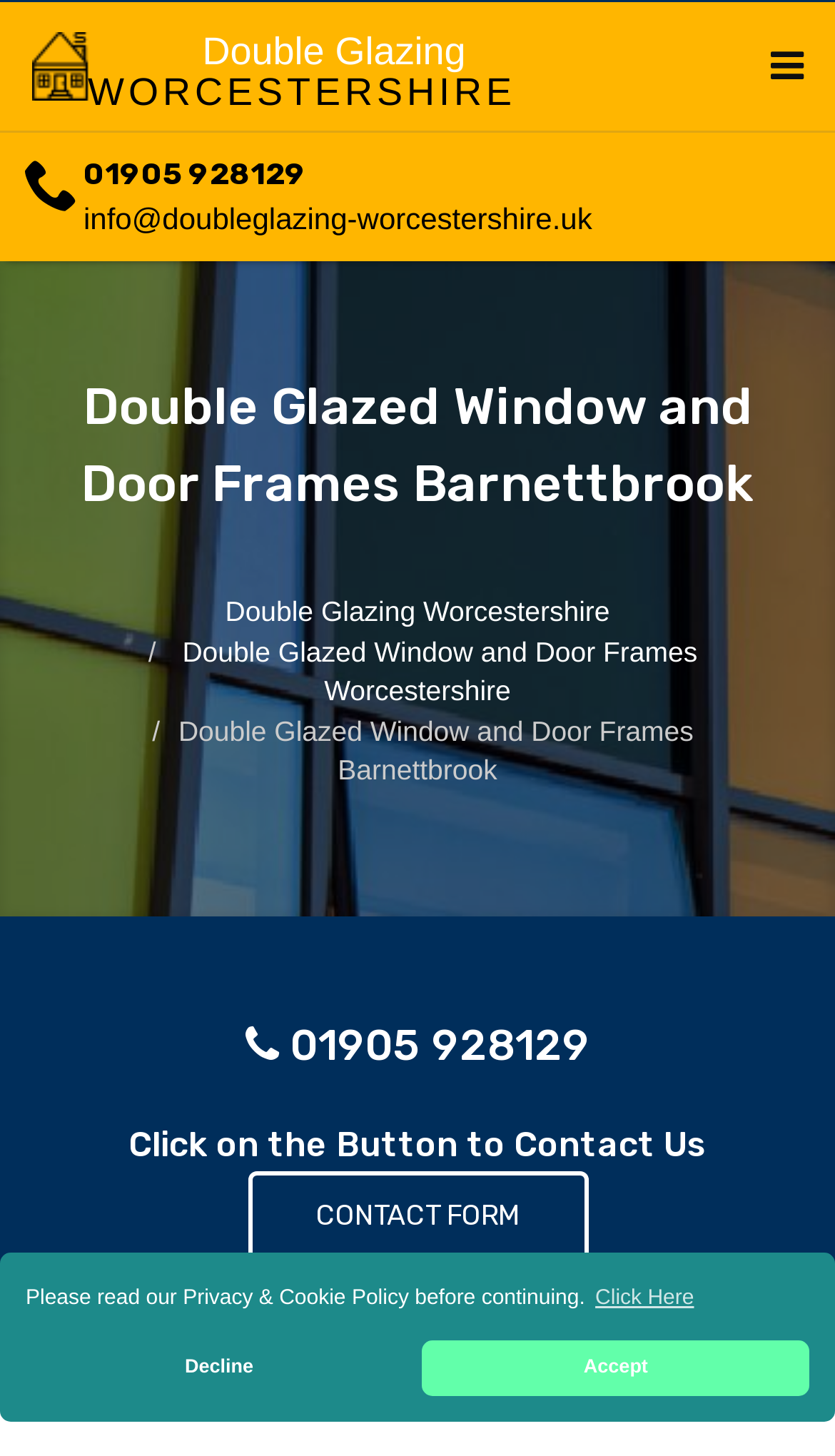Can you locate the main headline on this webpage and provide its text content?

Double Glazed Window and Door Frames Barnettbrook